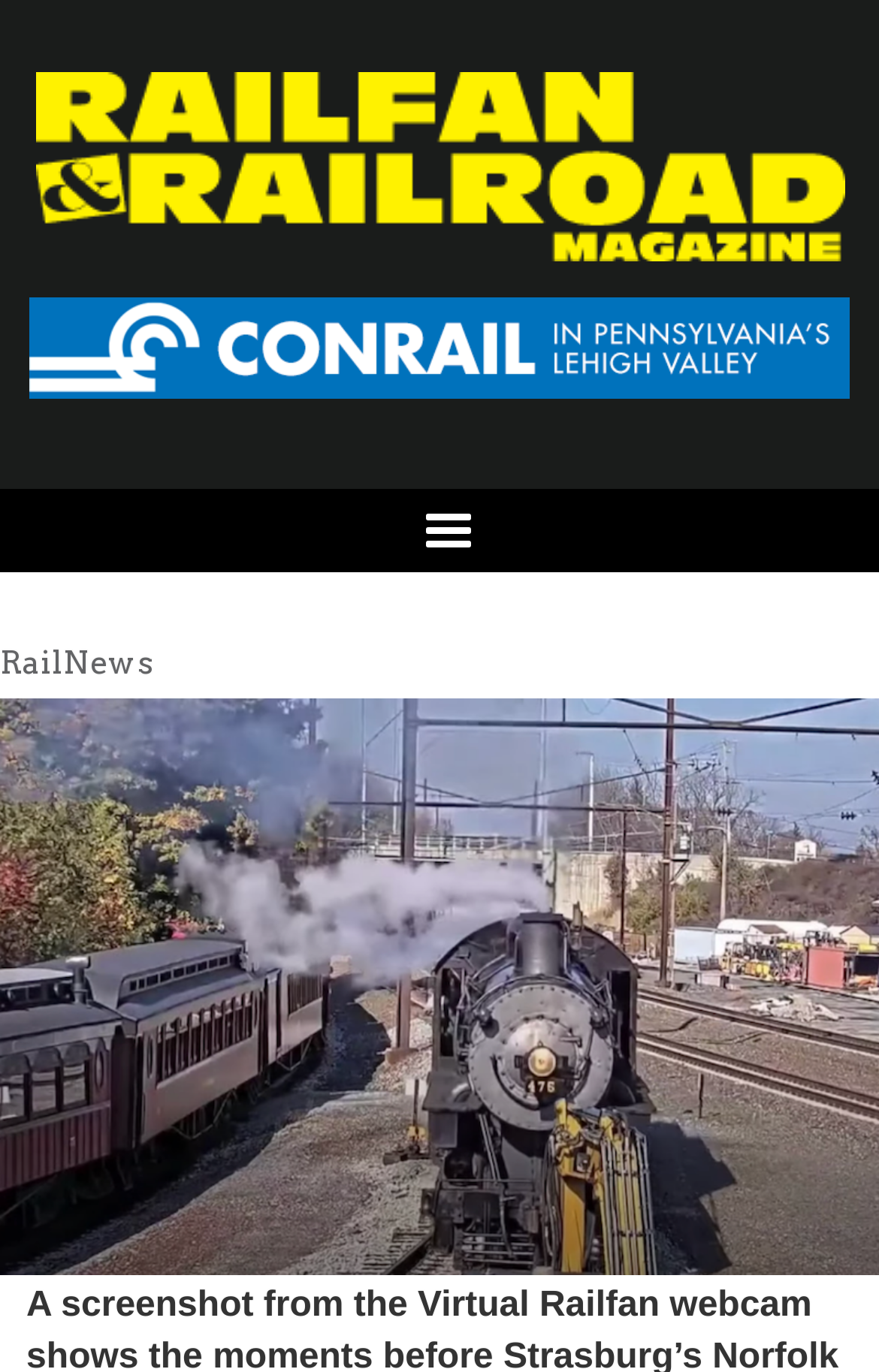What is the name of the locomotive involved in the collision?
Using the details shown in the screenshot, provide a comprehensive answer to the question.

I found the answer by looking at the image with the text 'Strasburg 475 Damaged in Collision With Excavator'. This suggests that the locomotive involved in the collision is called Strasburg 475.